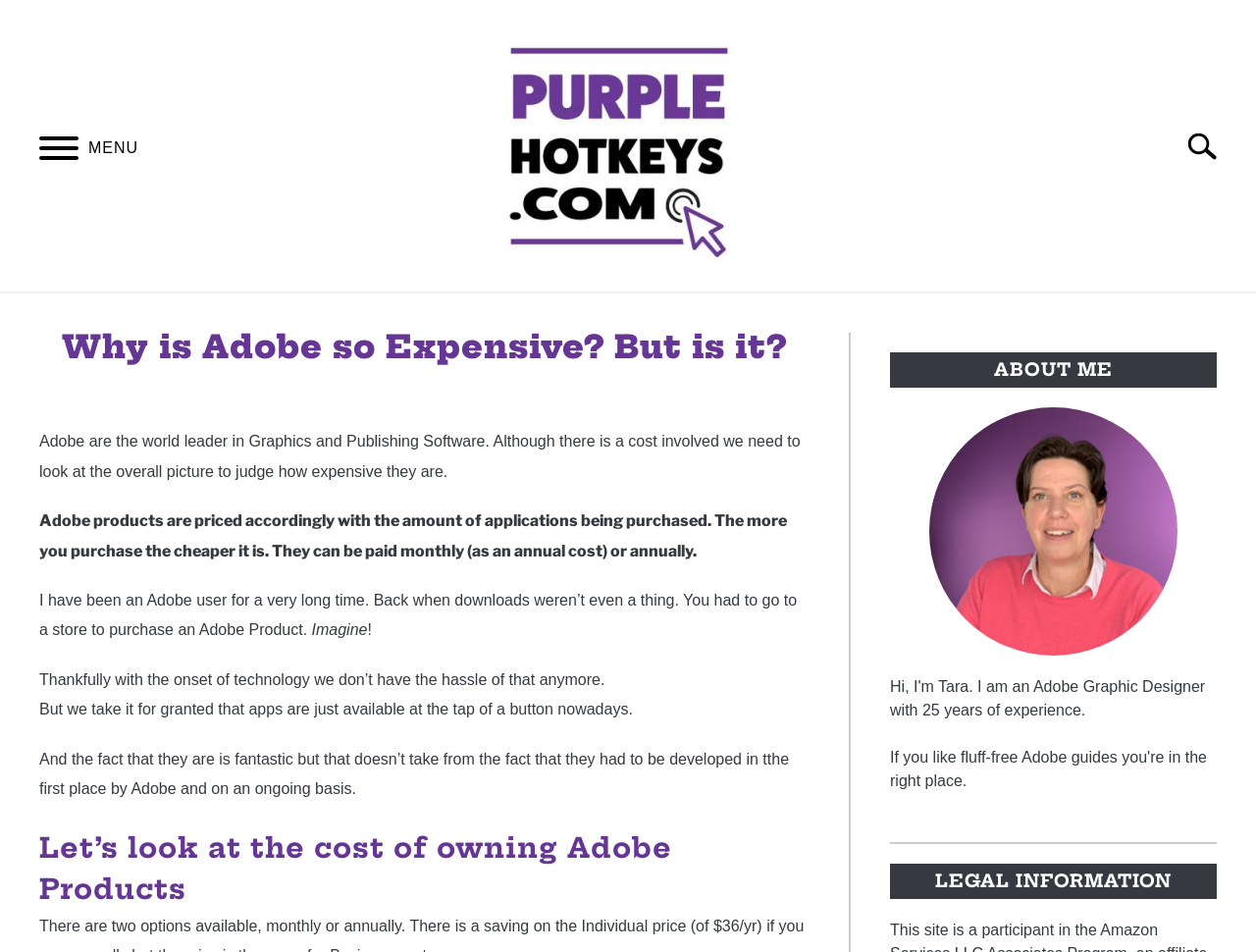What is the tone of the article?
Provide a thorough and detailed answer to the question.

The tone of the article is informative, as it provides information and explanations about Adobe products and their cost, without expressing a personal opinion or emotion.